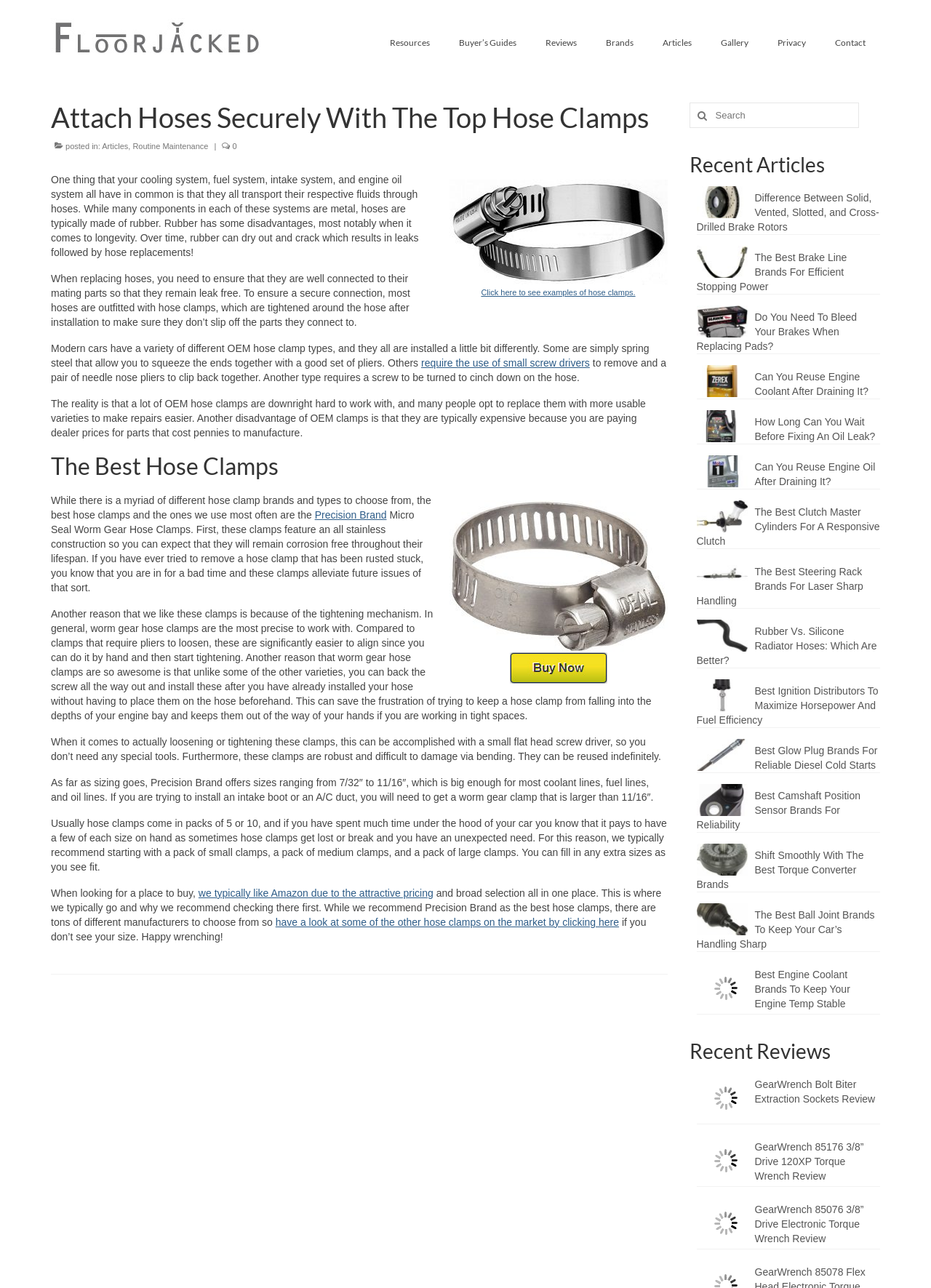Locate the bounding box coordinates of the item that should be clicked to fulfill the instruction: "Submit a comment".

None